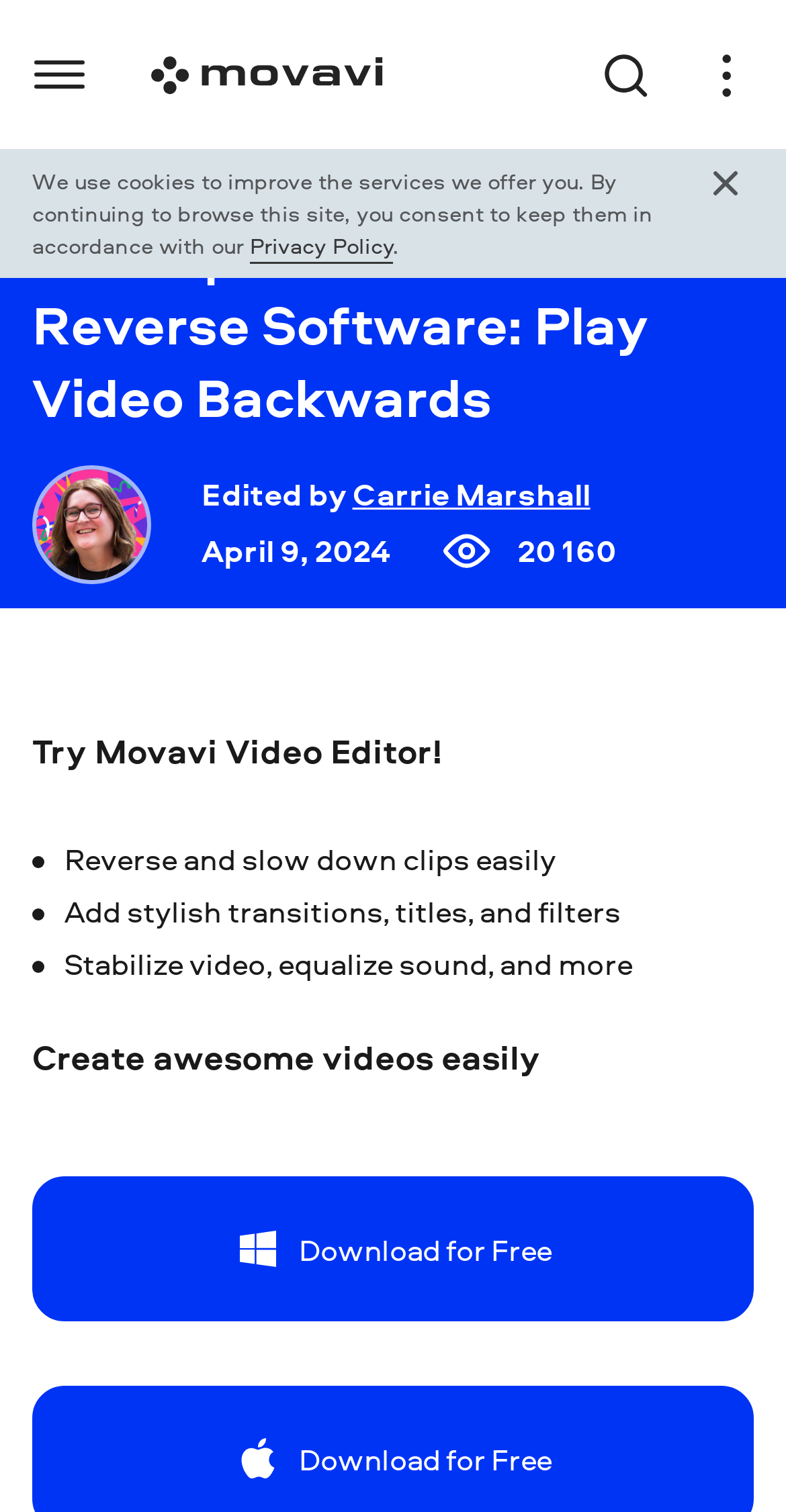Using the description: "Search", determine the UI element's bounding box coordinates. Ensure the coordinates are in the format of four float numbers between 0 and 1, i.e., [left, top, right, bottom].

[0.764, 0.0, 0.86, 0.099]